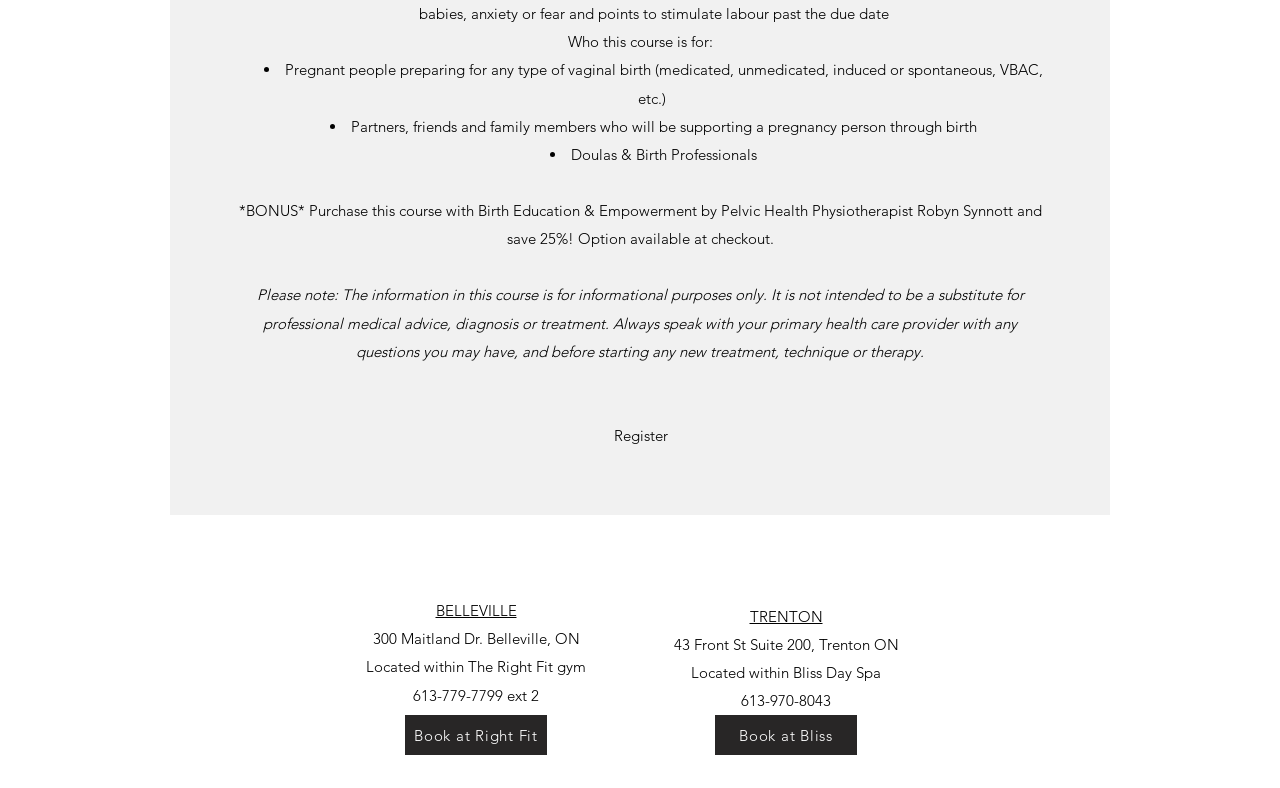What is the discount offered for purchasing this course with Birth Education & Empowerment?
Answer the question with just one word or phrase using the image.

25% off